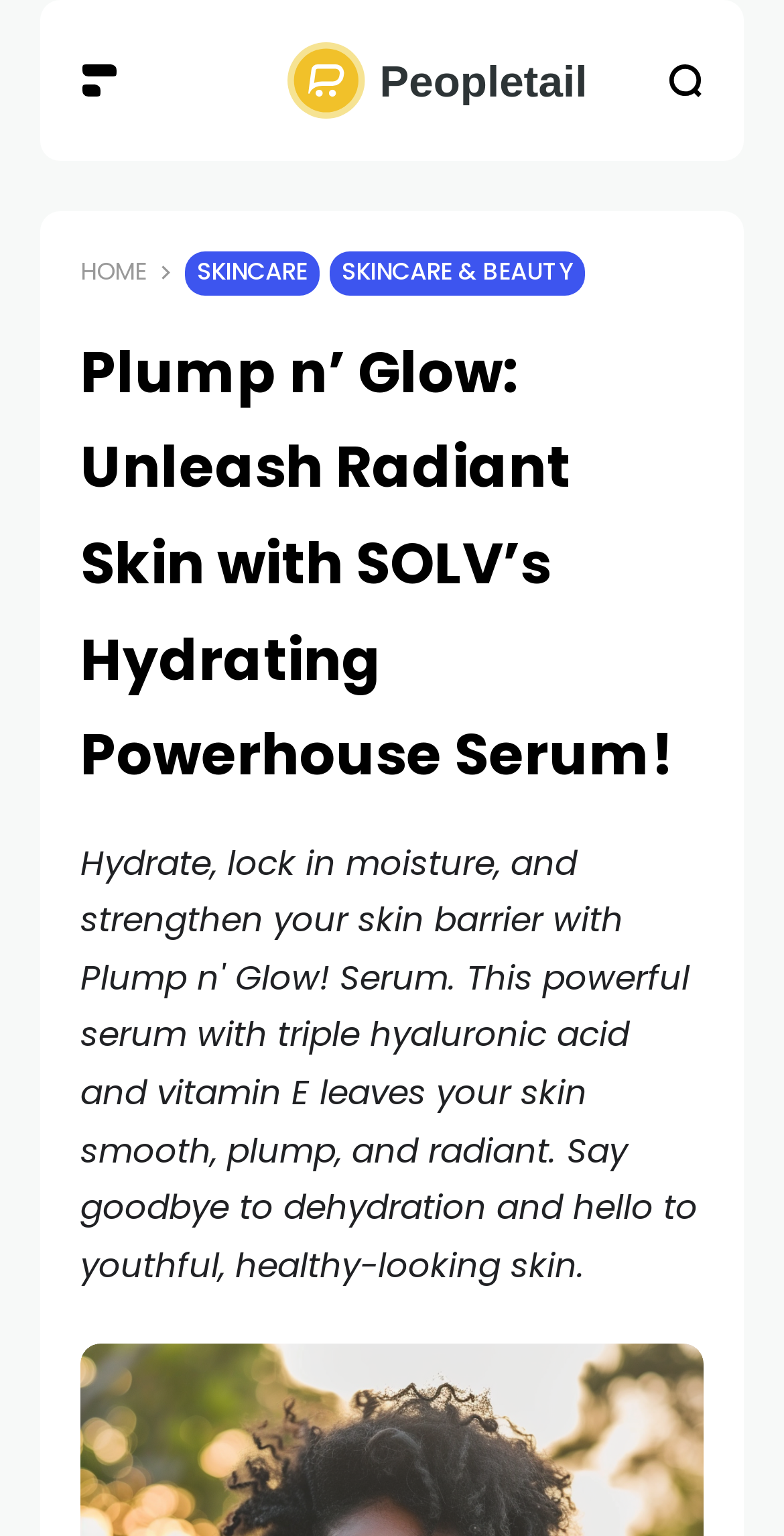Answer the question in one word or a short phrase:
How many images are present in the webpage?

4